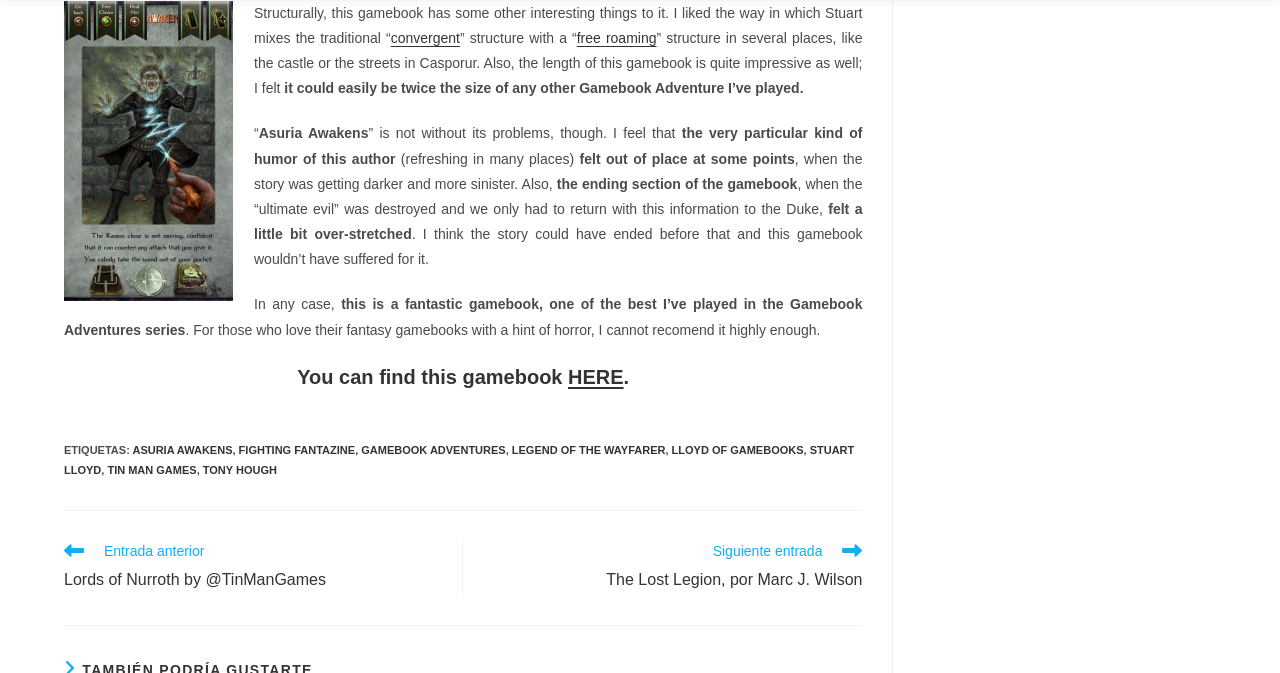Predict the bounding box coordinates for the UI element described as: "Tin Man Games". The coordinates should be four float numbers between 0 and 1, presented as [left, top, right, bottom].

[0.084, 0.689, 0.154, 0.707]